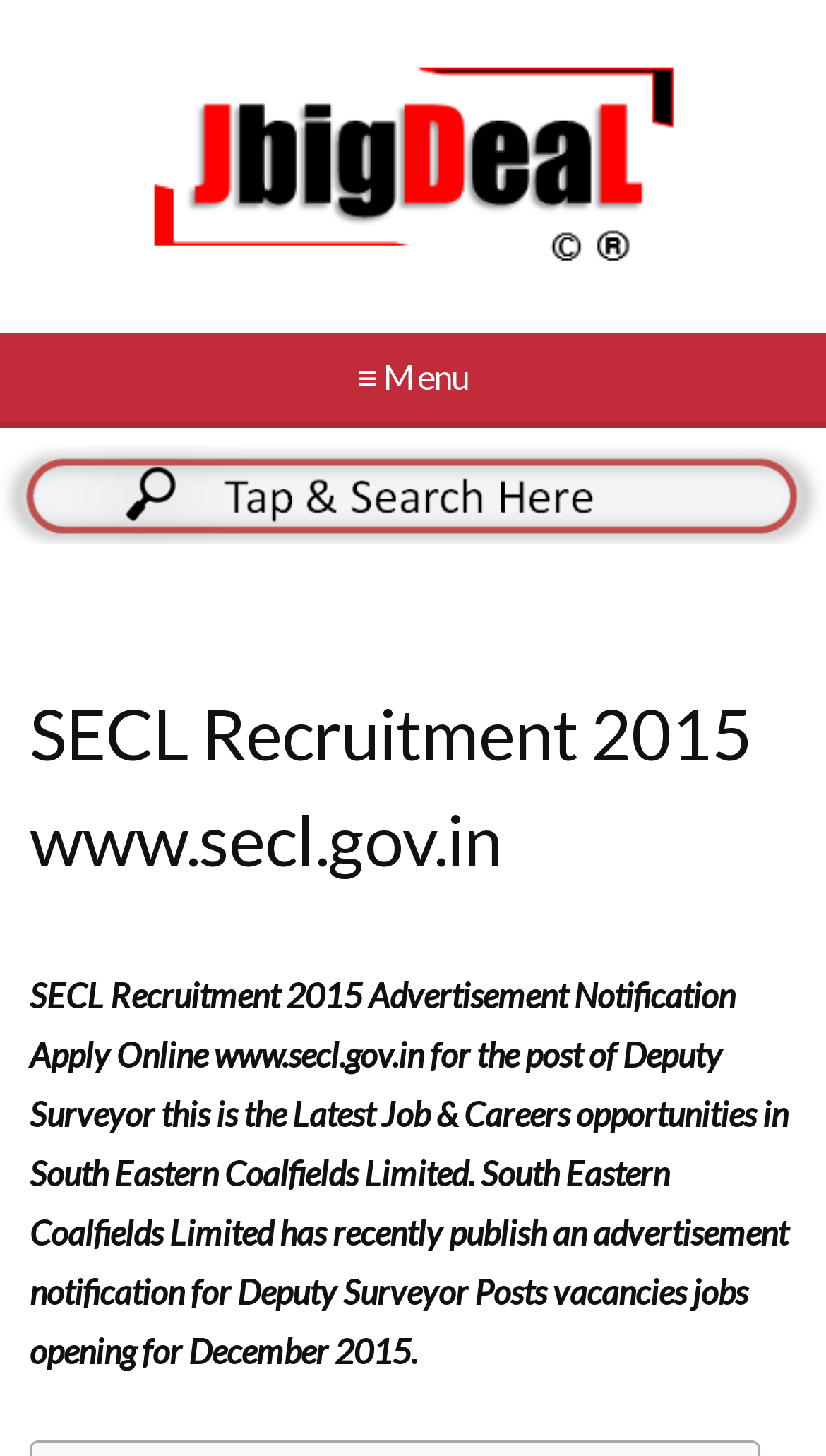What type of content is available on the webpage?
Examine the webpage screenshot and provide an in-depth answer to the question.

The webpage contains information about job recruitment, including the post, organization, and other details, which falls under the category of Job & Careers opportunities.